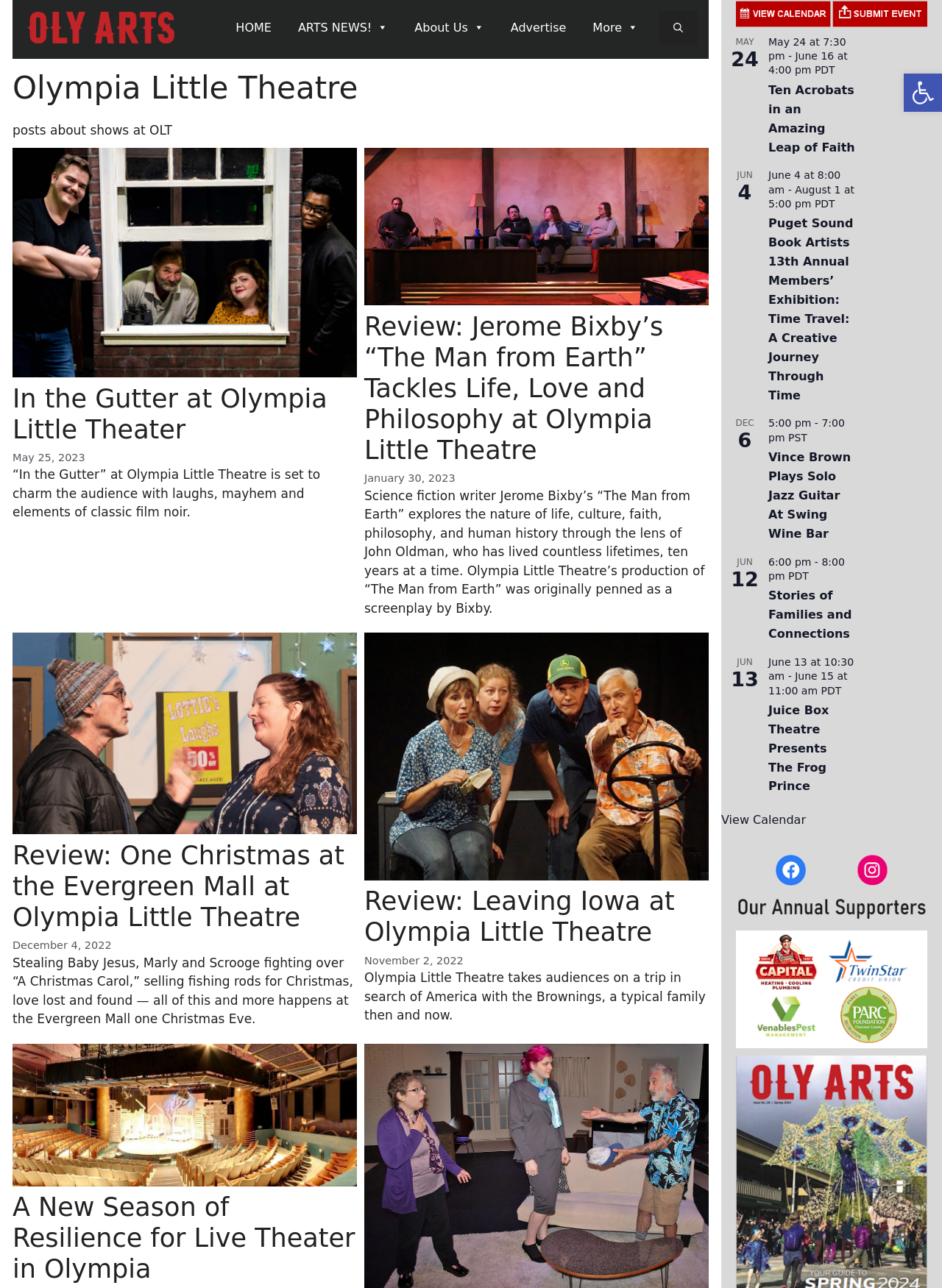Could you highlight the region that needs to be clicked to execute the instruction: "View article about In the Gutter at Olympia Little Theater"?

[0.013, 0.284, 0.379, 0.295]